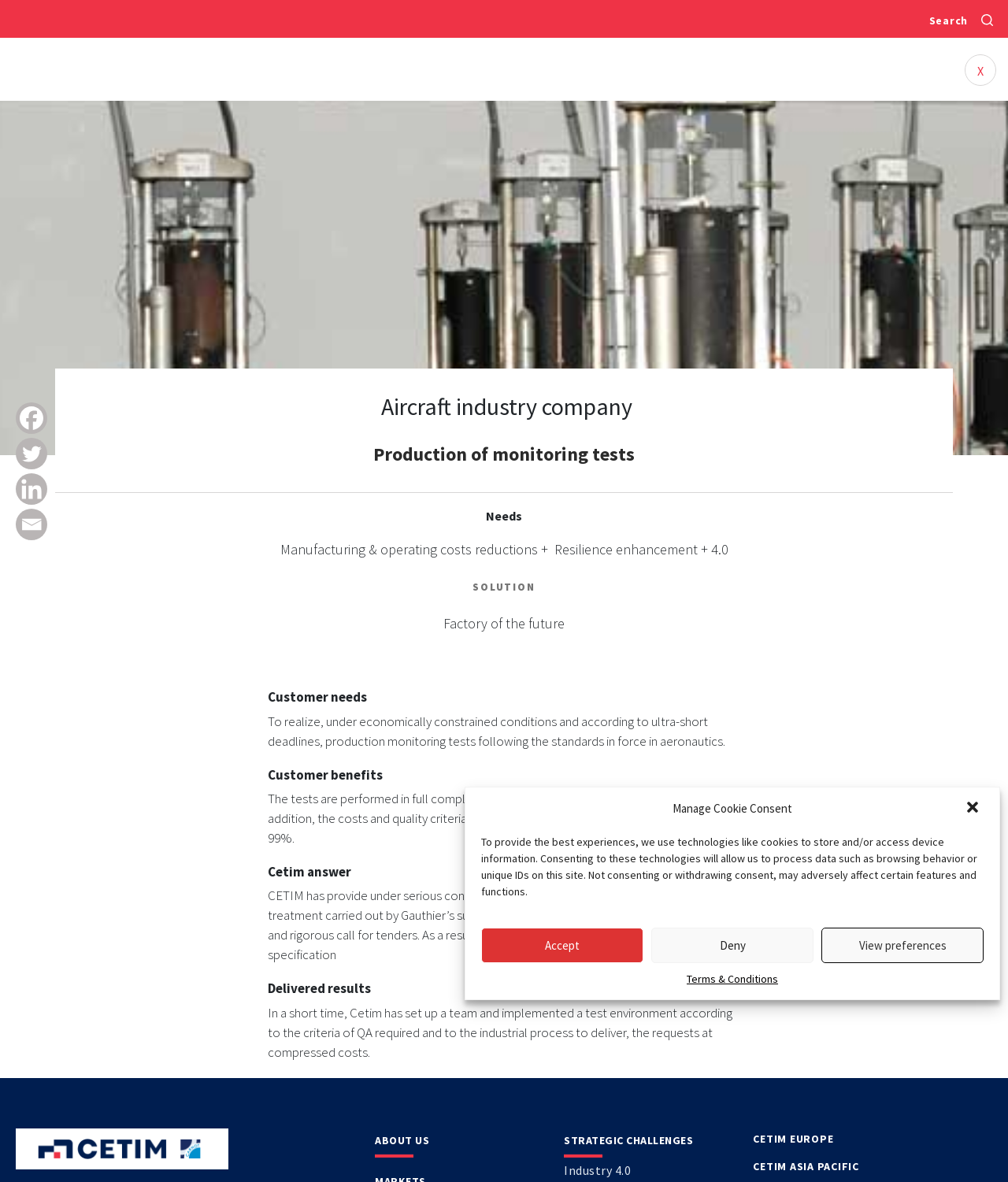Using the description "Deny", locate and provide the bounding box of the UI element.

[0.646, 0.785, 0.807, 0.815]